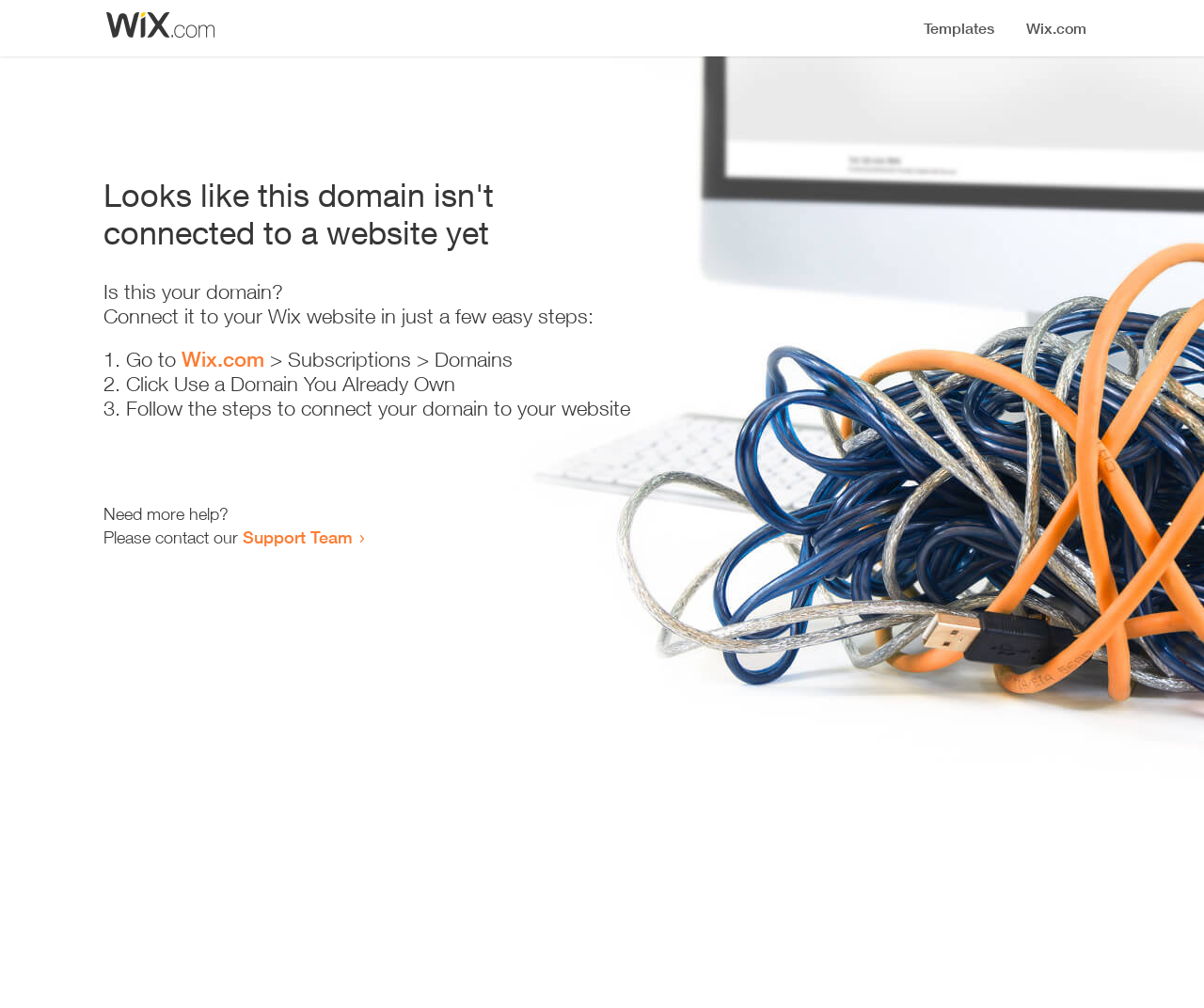Where can I get more help?
Respond with a short answer, either a single word or a phrase, based on the image.

Support Team